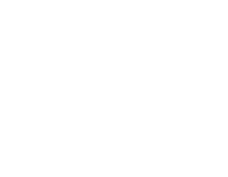In which cities are ant issues prevalent?
Please provide a single word or phrase answer based on the image.

Ottawa, Toronto, and Vancouver